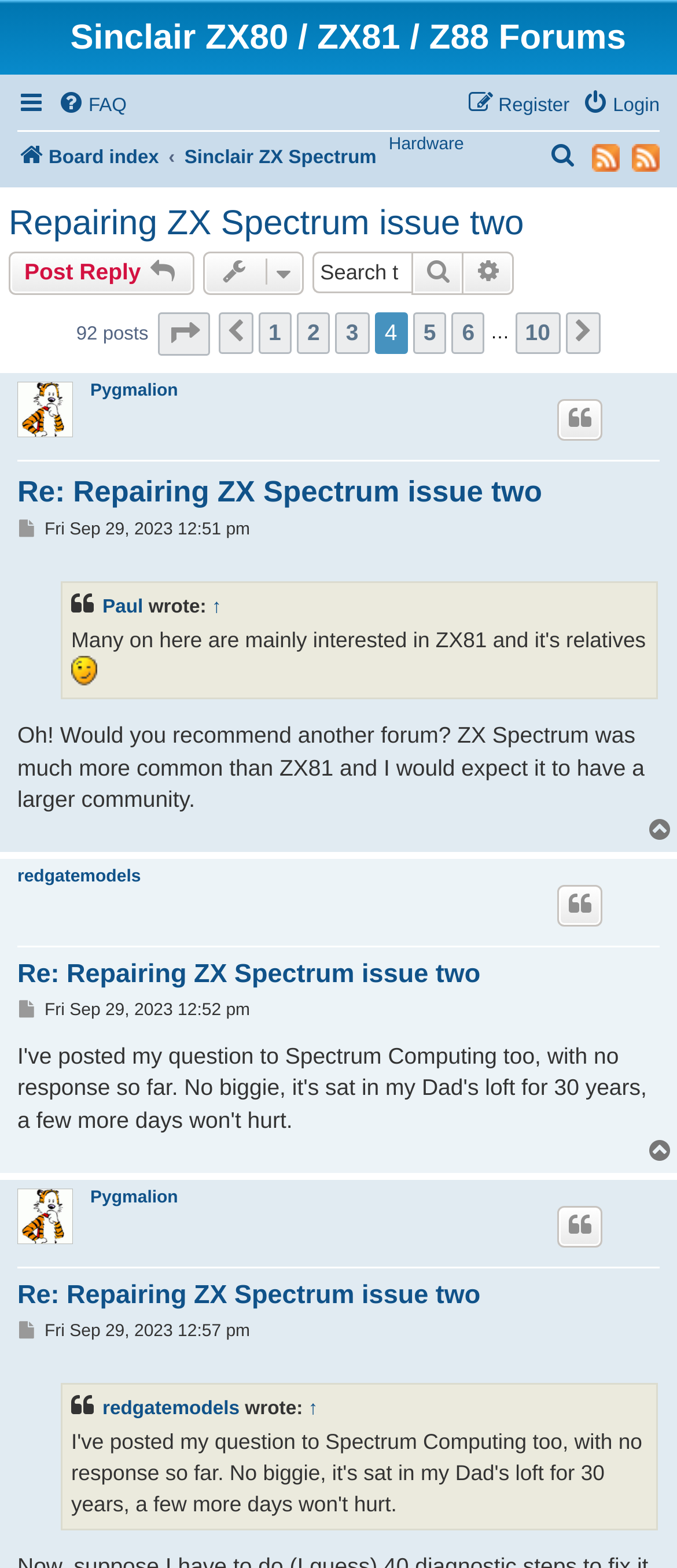What is the timestamp of the second post?
From the details in the image, provide a complete and detailed answer to the question.

The timestamp of the second post can be found in the static text element with the text 'Fri Sep 29, 2023 12:52 pm', which is located below the post title and above the post content.